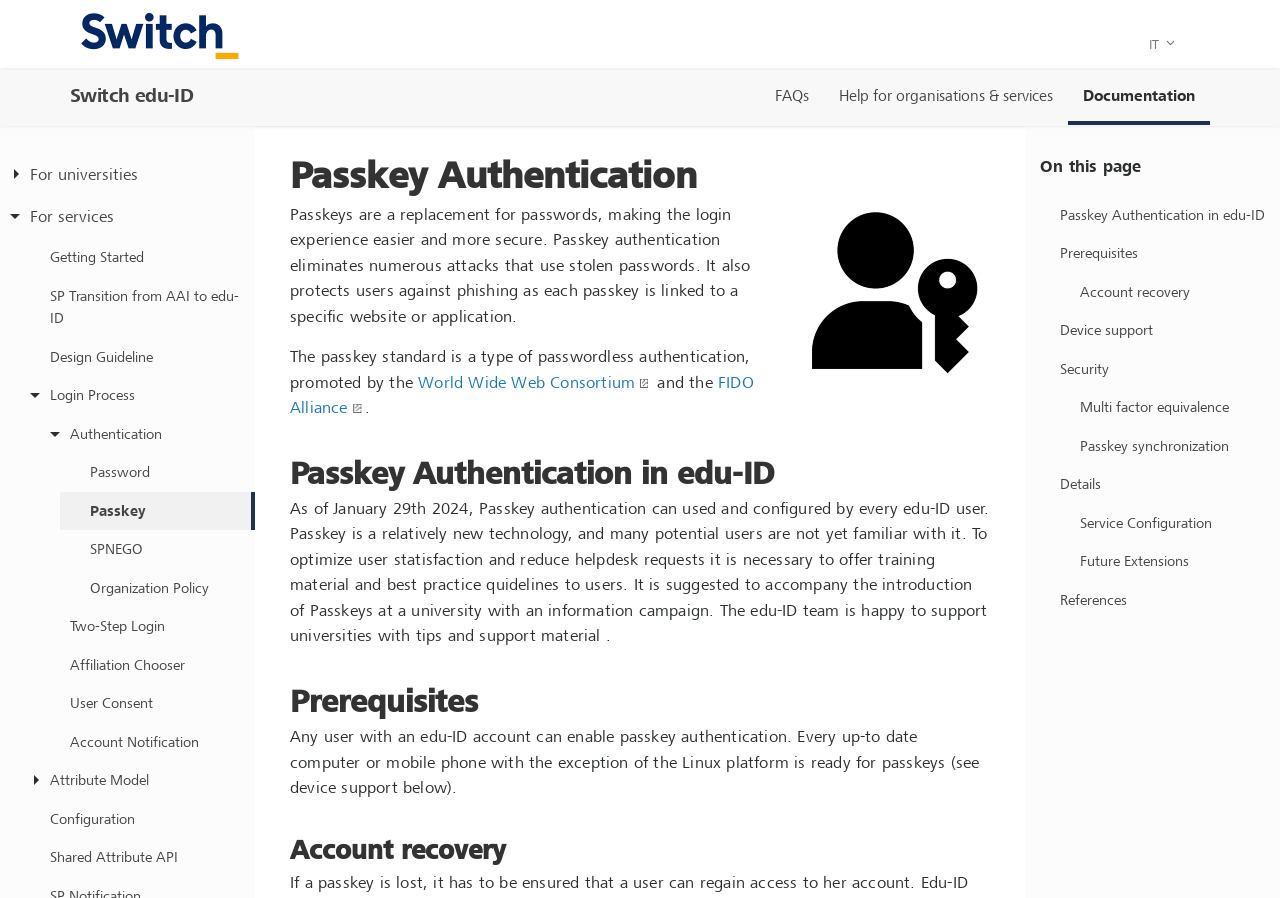What is the purpose of the edu-ID team's support material?
Provide a detailed answer to the question using information from the image.

The edu-ID team provides support material, such as training material and best practice guidelines, to help universities introduce passkey authentication to their users. The purpose of this support material is to reduce helpdesk requests and optimize user satisfaction.